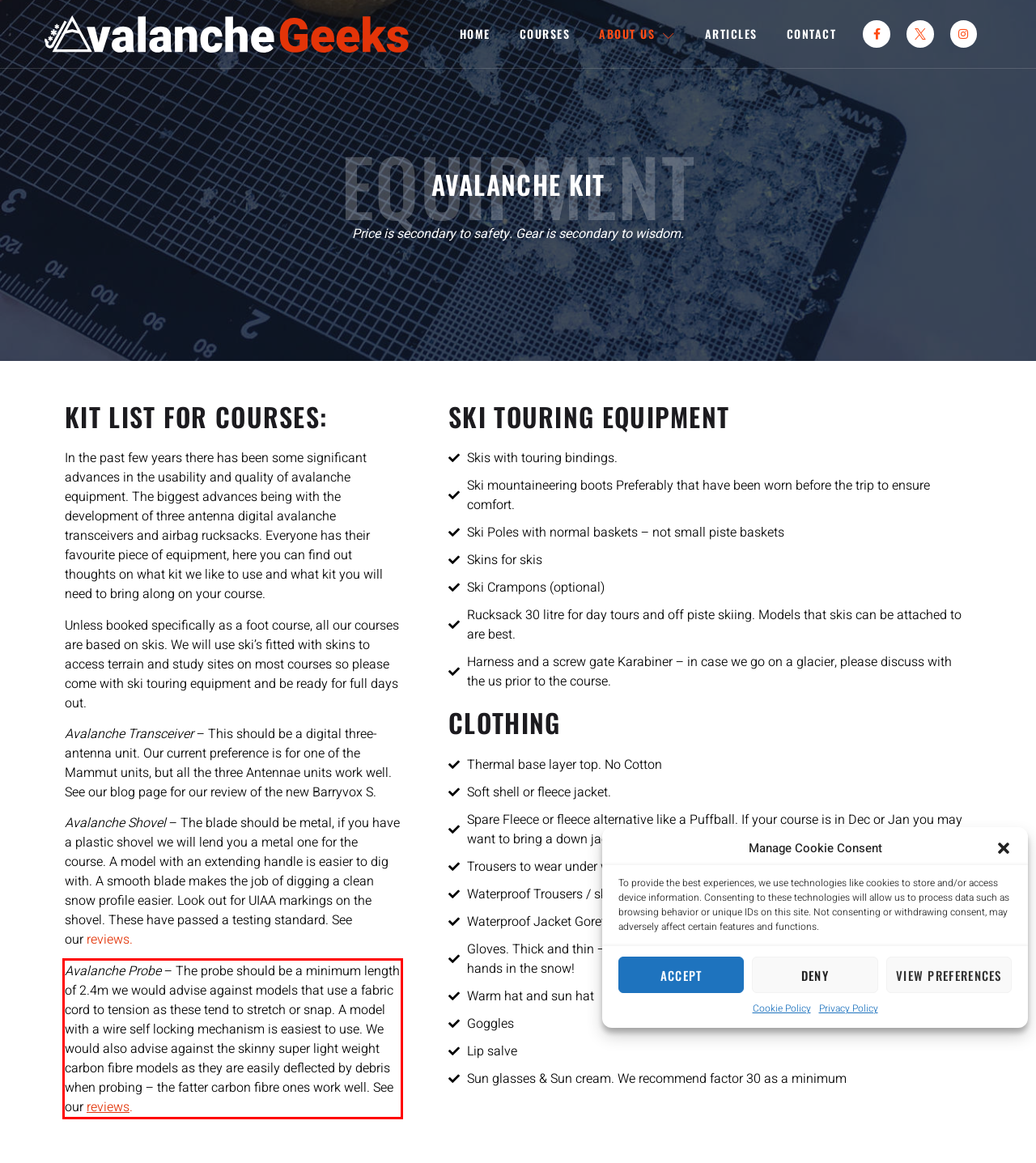Given a webpage screenshot, locate the red bounding box and extract the text content found inside it.

Avalanche Probe – The probe should be a minimum length of 2.4m we would advise against models that use a fabric cord to tension as these tend to stretch or snap. A model with a wire self locking mechanism is easiest to use. We would also advise against the skinny super light weight carbon fibre models as they are easily deflected by debris when probing – the fatter carbon fibre ones work well. See our reviews.